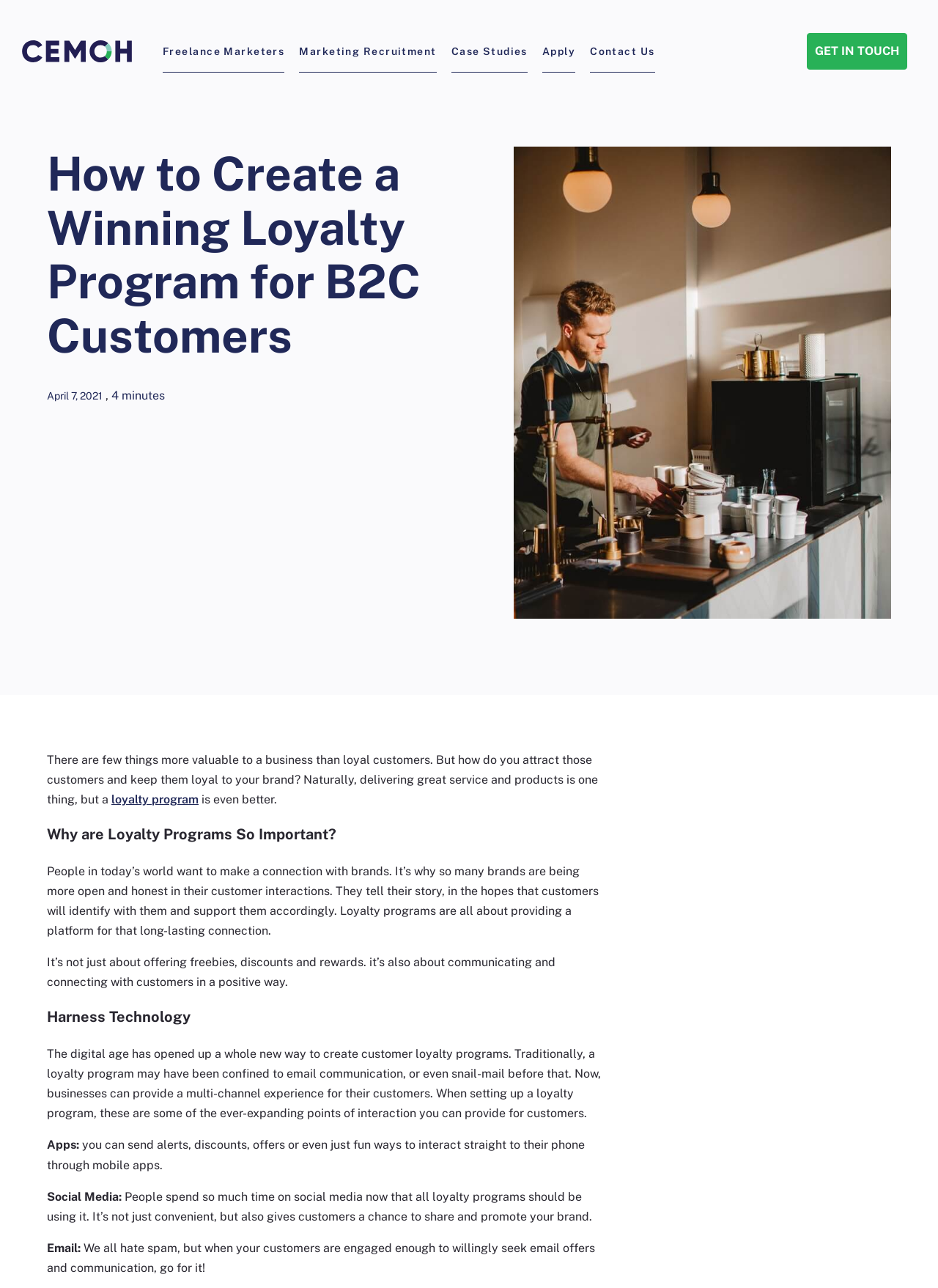Find the bounding box of the UI element described as follows: "GET IN TOUCH".

[0.86, 0.026, 0.967, 0.054]